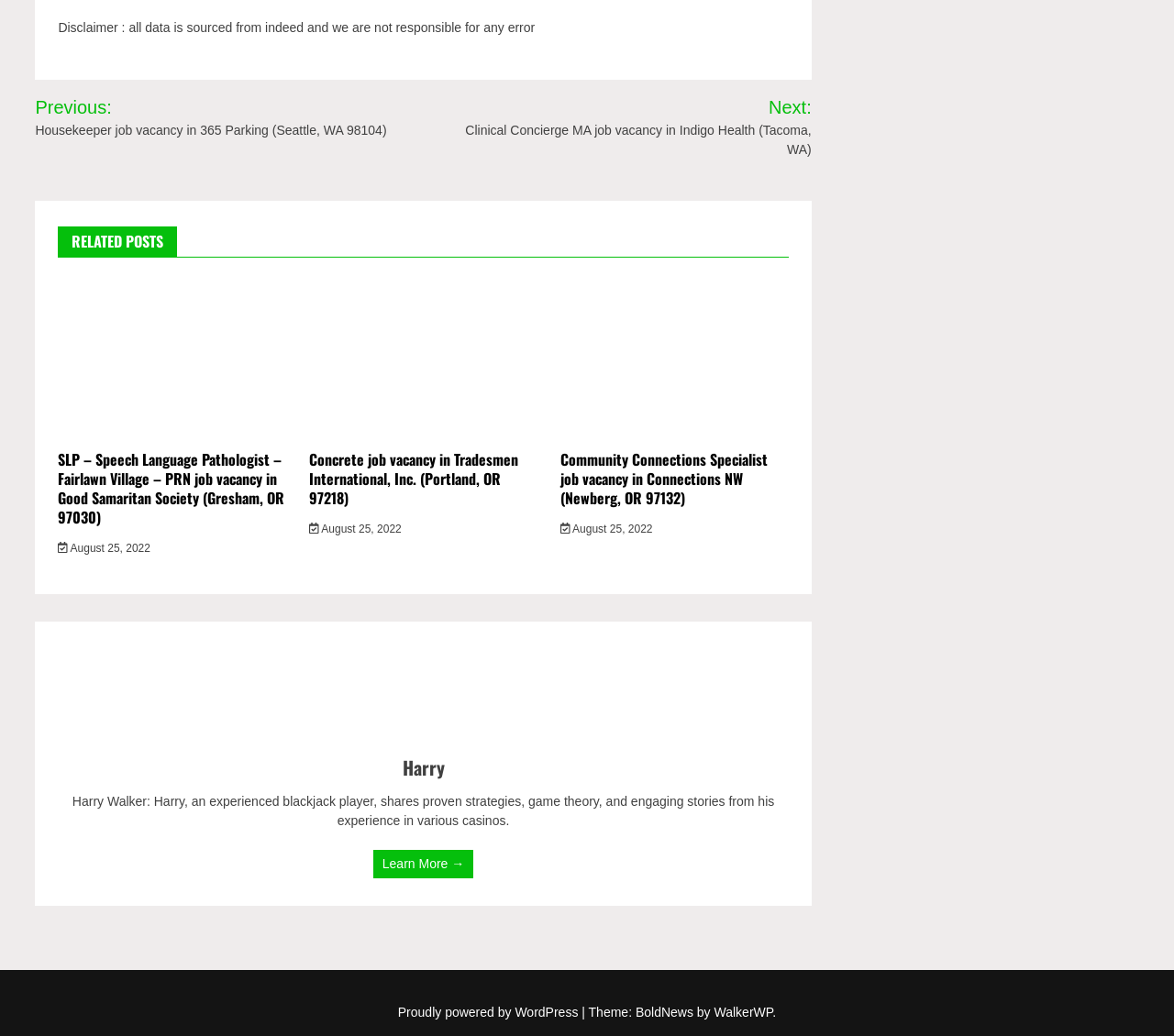Please identify the bounding box coordinates of the element's region that I should click in order to complete the following instruction: "Go to next post". The bounding box coordinates consist of four float numbers between 0 and 1, i.e., [left, top, right, bottom].

[0.376, 0.091, 0.691, 0.154]